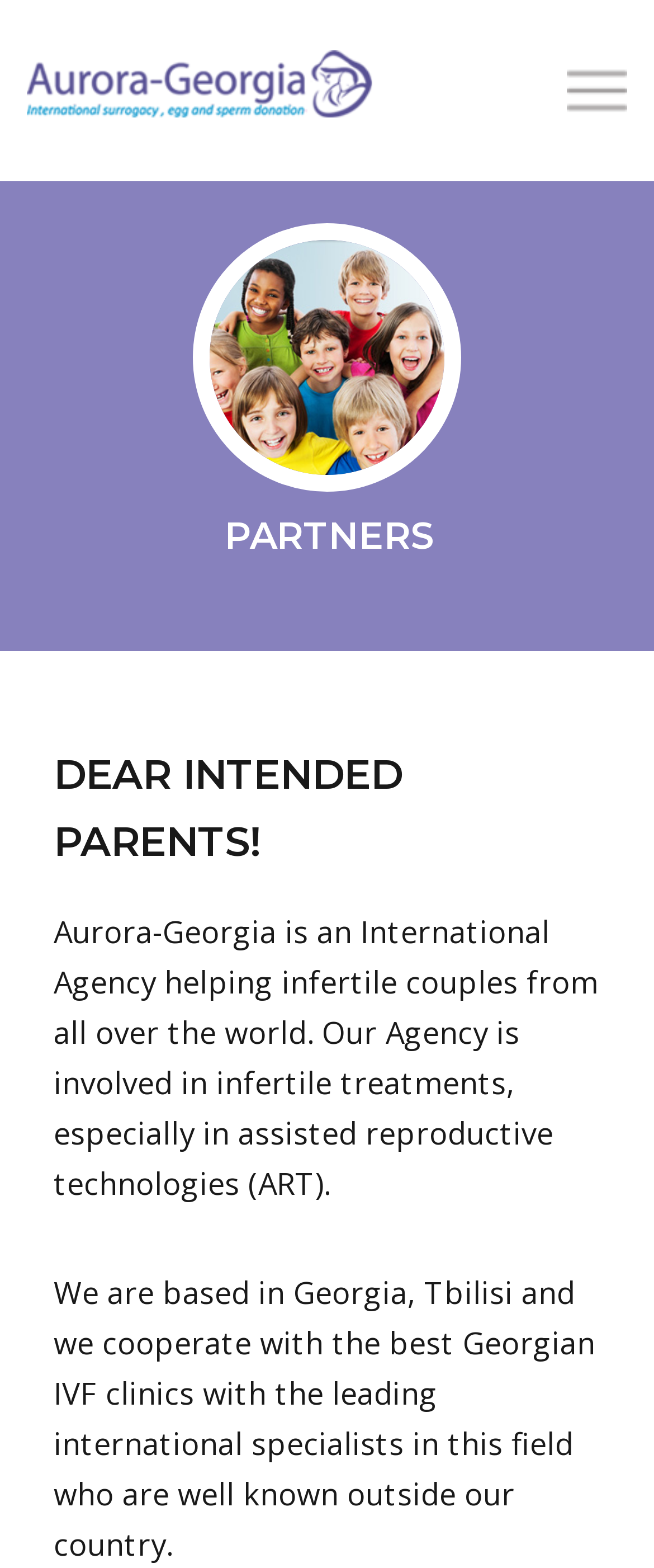Respond to the question below with a single word or phrase:
What is the location of the agency?

Georgia, Tbilisi